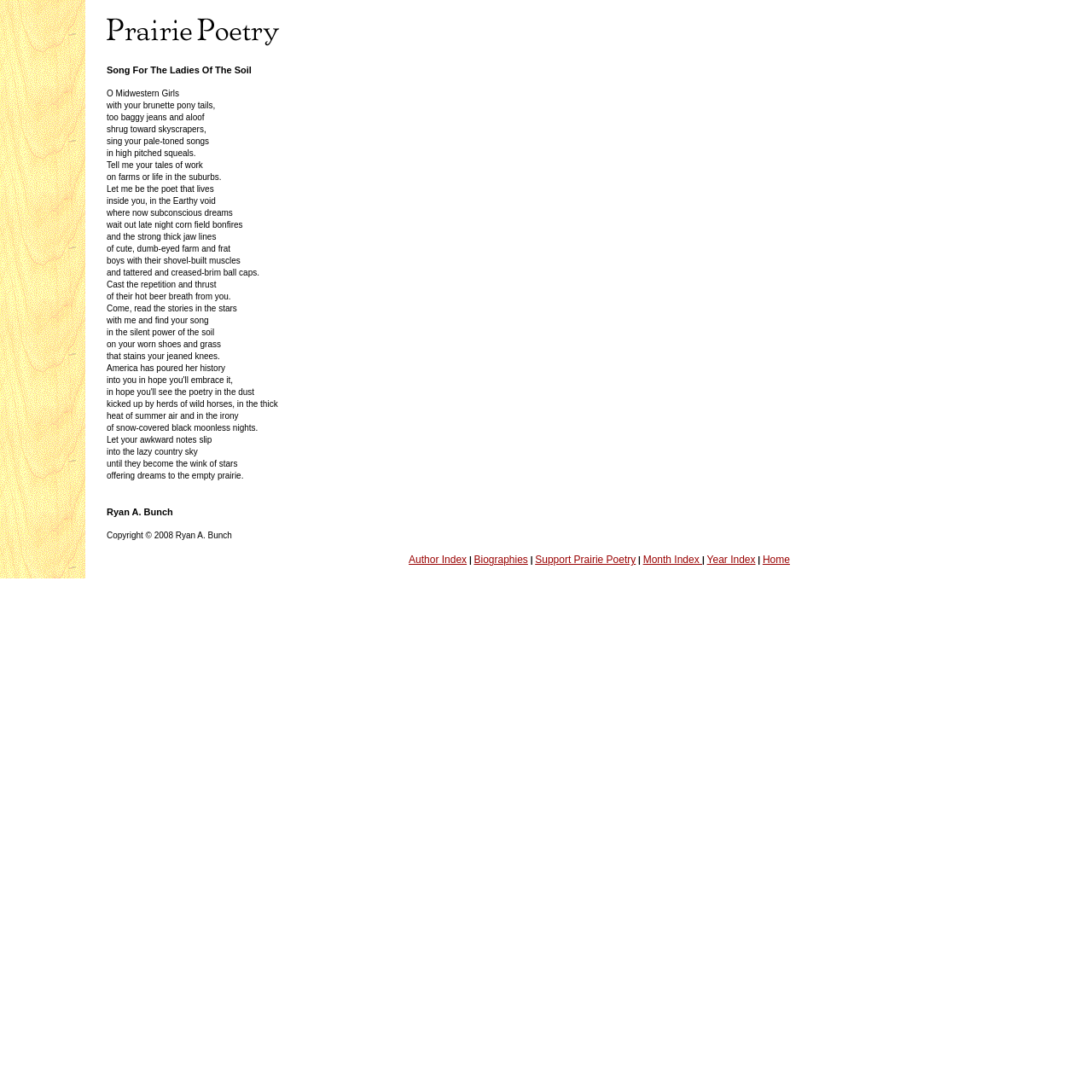Find the bounding box coordinates of the area that needs to be clicked in order to achieve the following instruction: "Read the poem Song For The Ladies Of The Soil". The coordinates should be specified as four float numbers between 0 and 1, i.e., [left, top, right, bottom].

[0.098, 0.08, 1.0, 0.441]